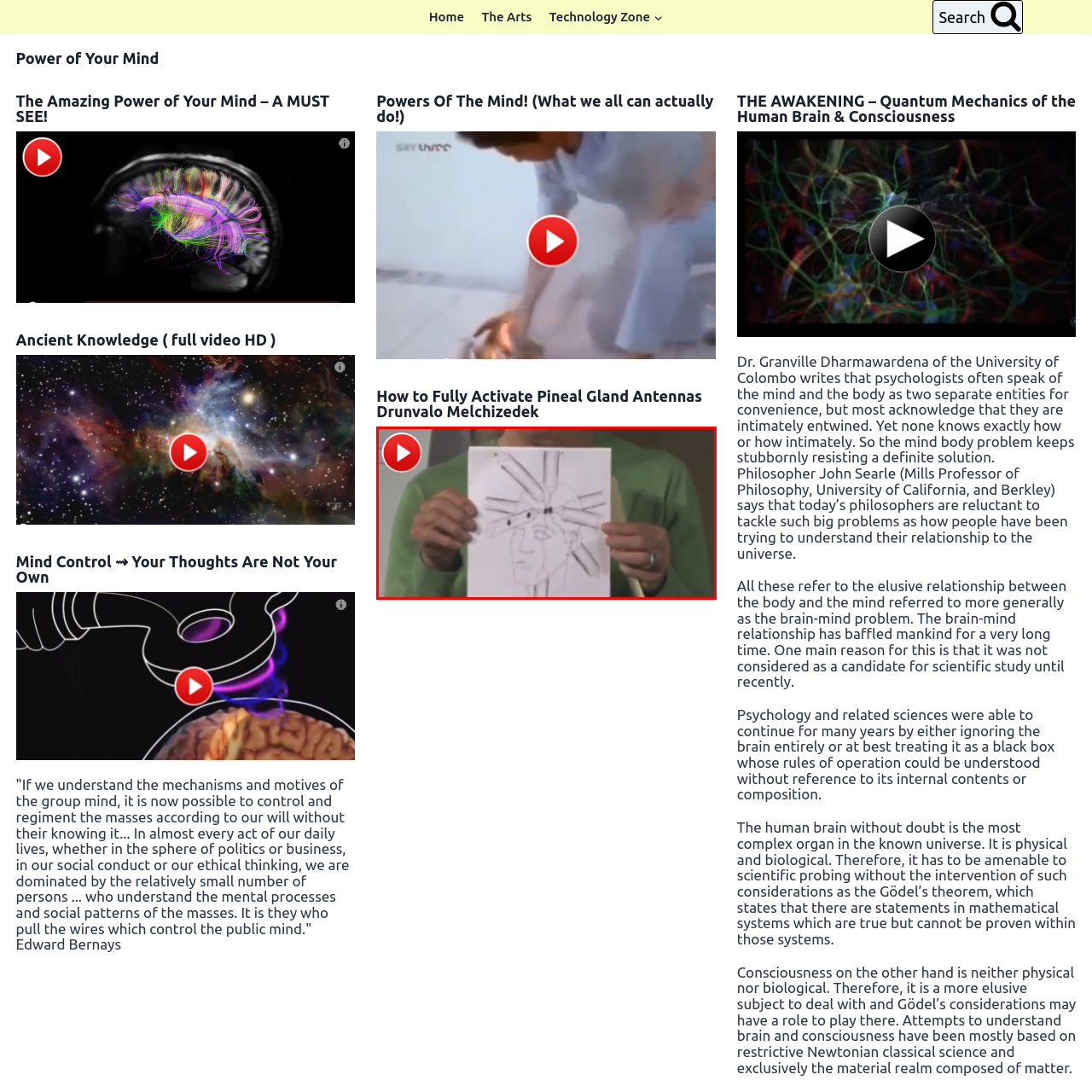Direct your attention to the image enclosed by the red boundary, What is the purpose of the play button icon? 
Answer concisely using a single word or phrase.

To play a video